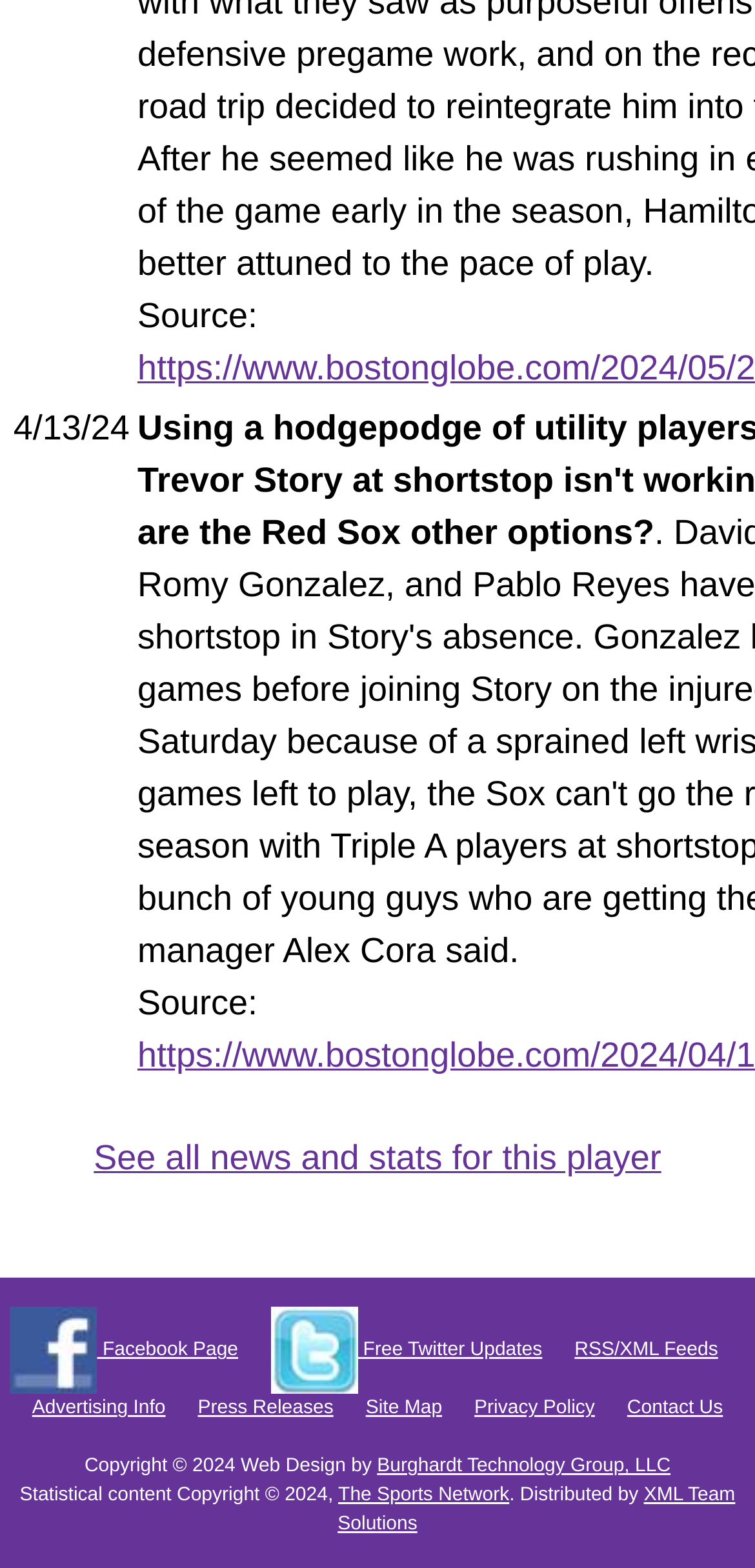Given the element description, predict the bounding box coordinates in the format (top-left x, top-left y, bottom-right x, bottom-right y). Make sure all values are between 0 and 1. Here is the element description: Burghardt Technology Group, LLC

[0.499, 0.928, 0.888, 0.942]